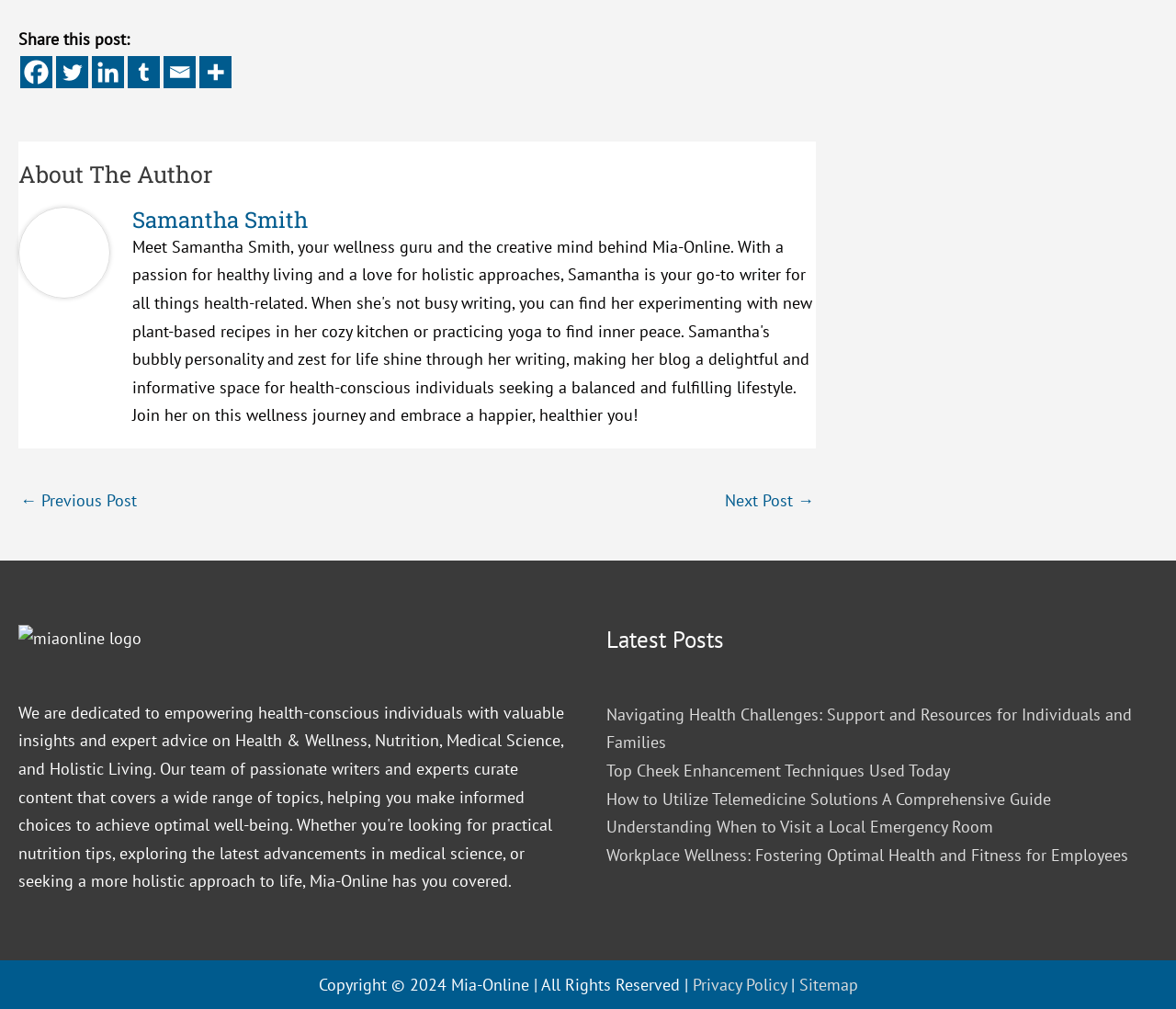Use the details in the image to answer the question thoroughly: 
How many links are available in the post navigation section?

The post navigation section has two links, '← Previous Post' and 'Next Post →', which allow users to navigate between posts.